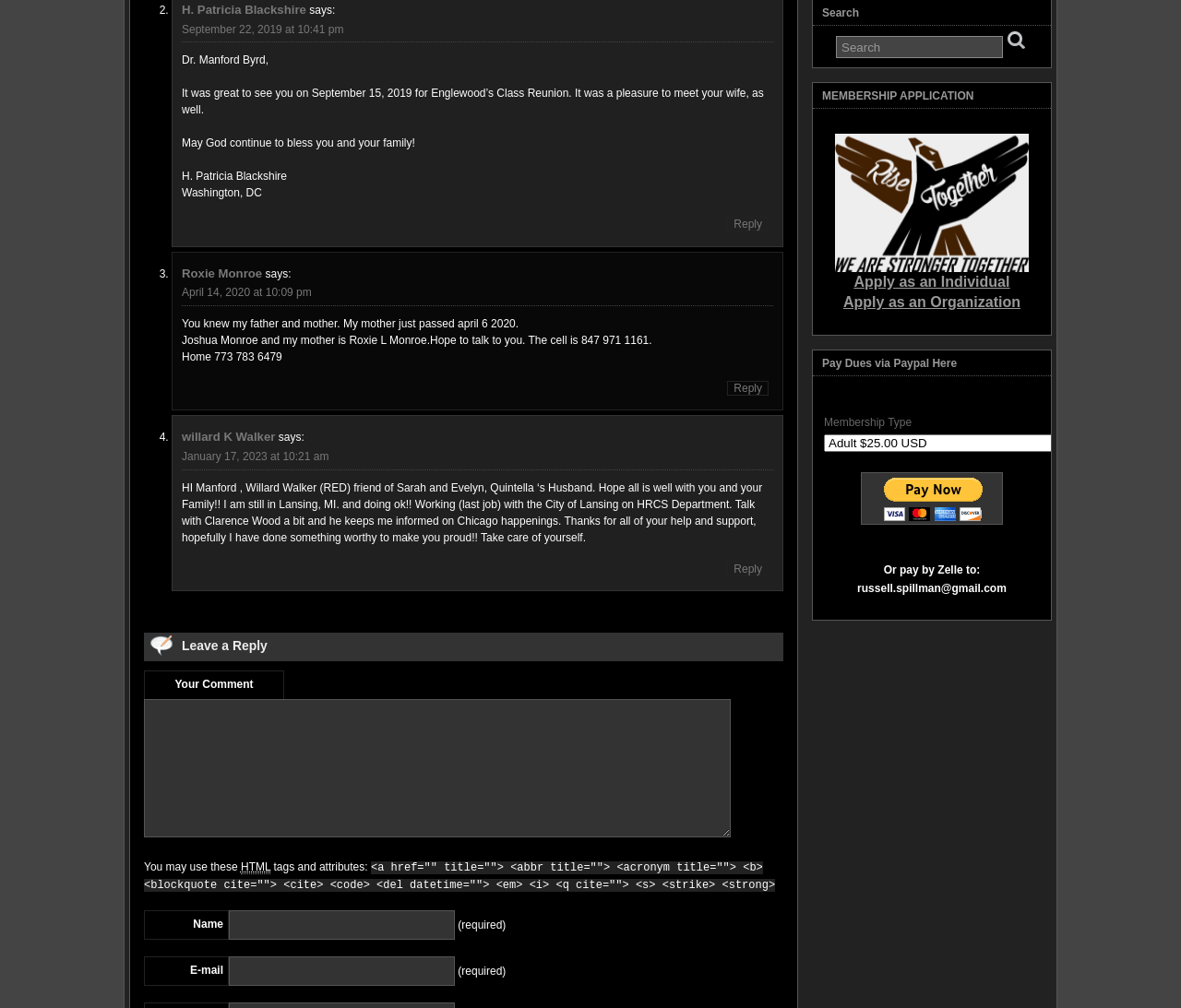Please find and report the bounding box coordinates of the element to click in order to perform the following action: "Reply to willard K Walker". The coordinates should be expressed as four float numbers between 0 and 1, in the format [left, top, right, bottom].

[0.616, 0.557, 0.651, 0.572]